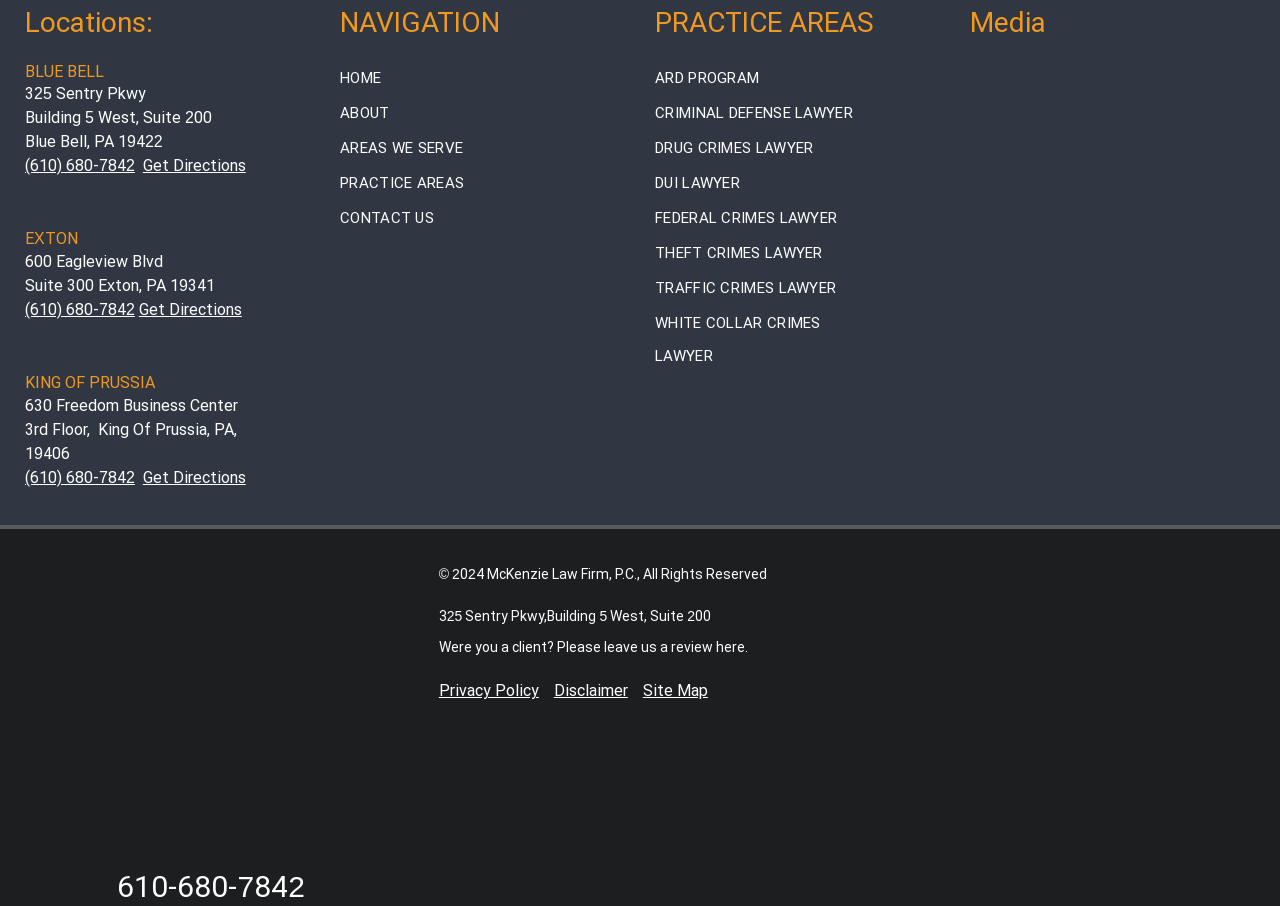Identify the bounding box for the UI element described as: "(610) 680-7842". Ensure the coordinates are four float numbers between 0 and 1, formatted as [left, top, right, bottom].

[0.02, 0.331, 0.105, 0.352]